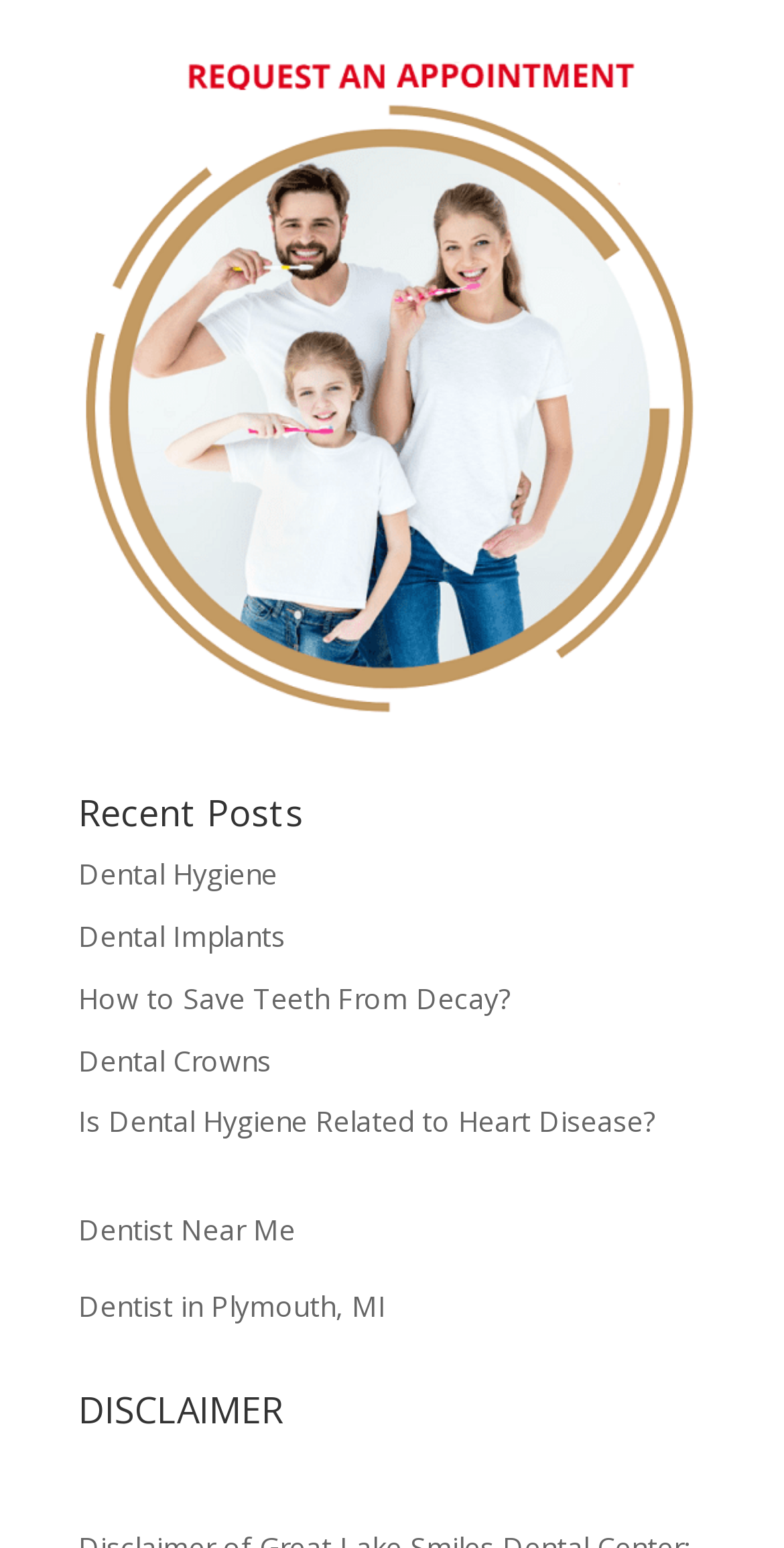Respond to the following query with just one word or a short phrase: 
How many headings are on the webpage?

2